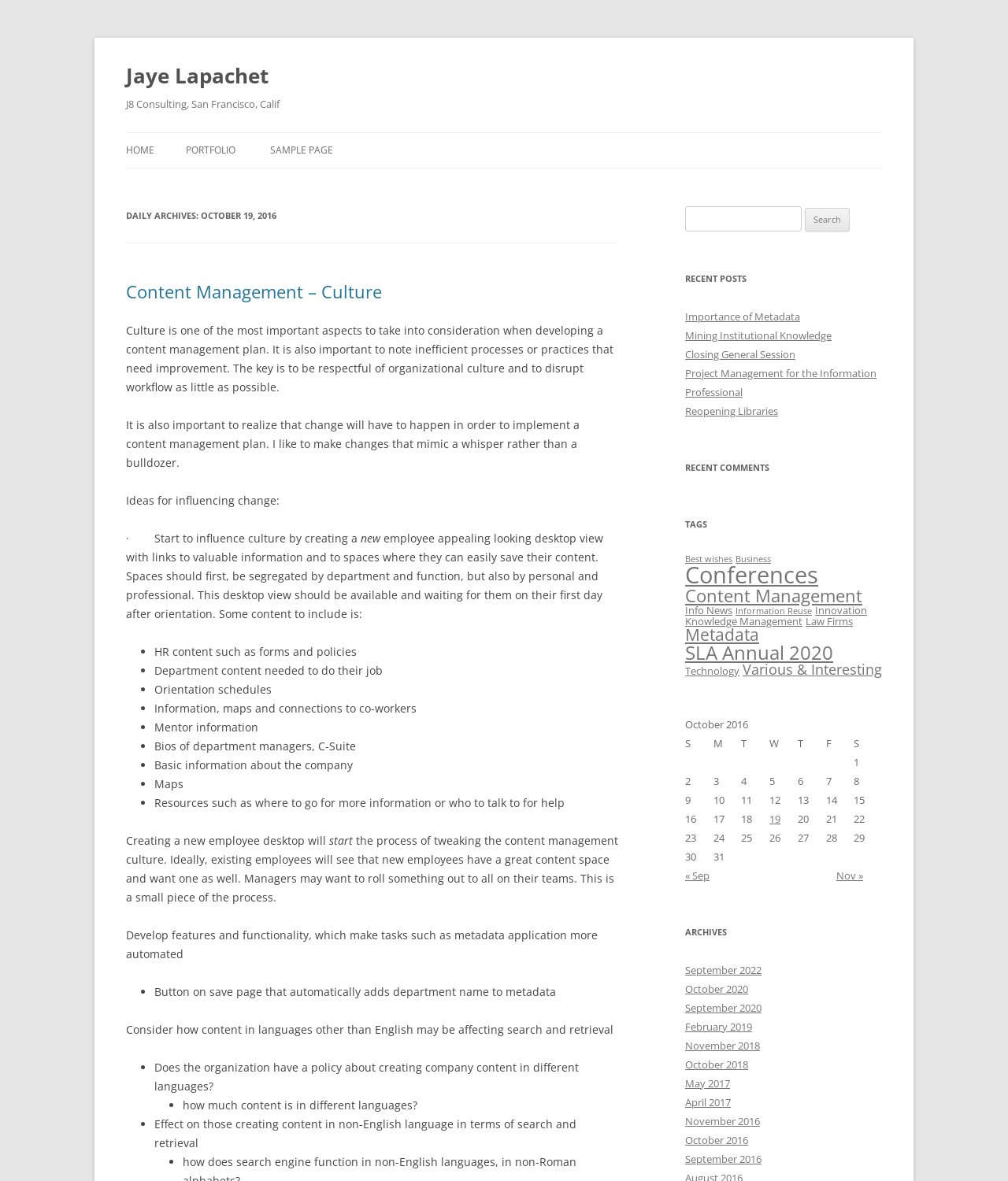Identify the bounding box coordinates of the element that should be clicked to fulfill this task: "Click on the 'Metadata' tag". The coordinates should be provided as four float numbers between 0 and 1, i.e., [left, top, right, bottom].

[0.68, 0.528, 0.753, 0.547]